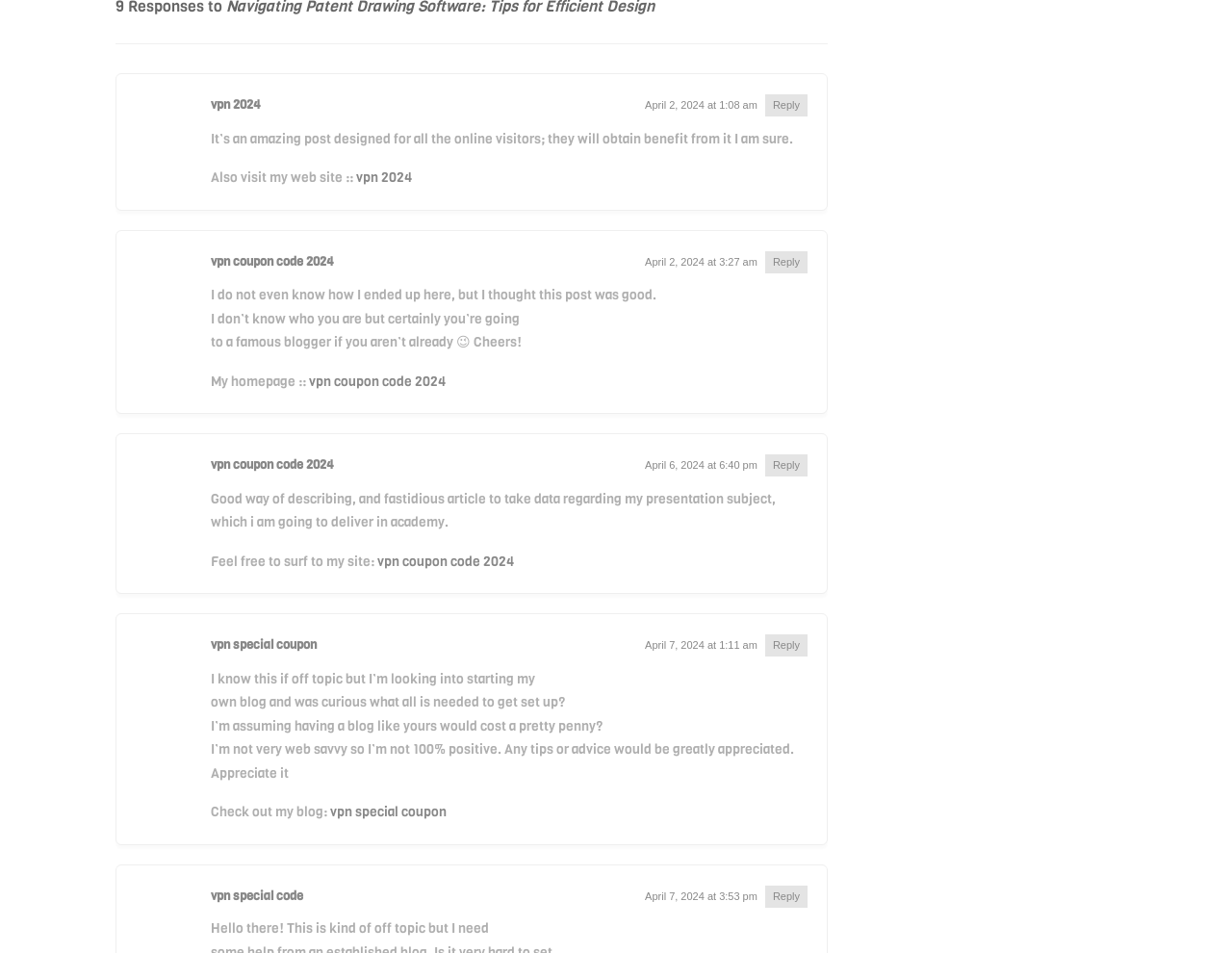Show the bounding box coordinates for the HTML element described as: "vpn 2024".

[0.289, 0.177, 0.334, 0.196]